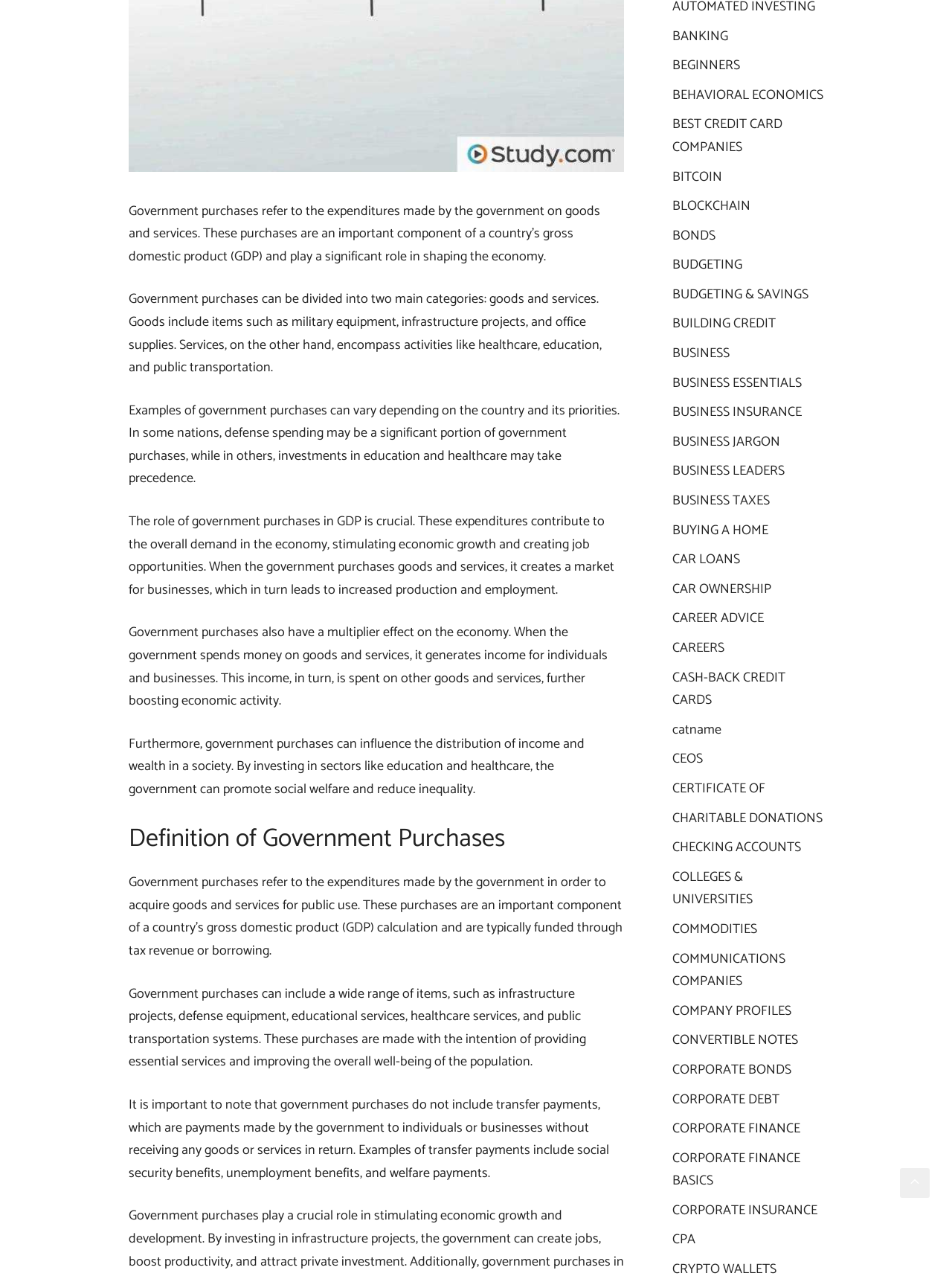Locate the UI element described by COLLEGES & UNIVERSITIES in the provided webpage screenshot. Return the bounding box coordinates in the format (top-left x, top-left y, bottom-right x, bottom-right y), ensuring all values are between 0 and 1.

[0.706, 0.679, 0.79, 0.714]